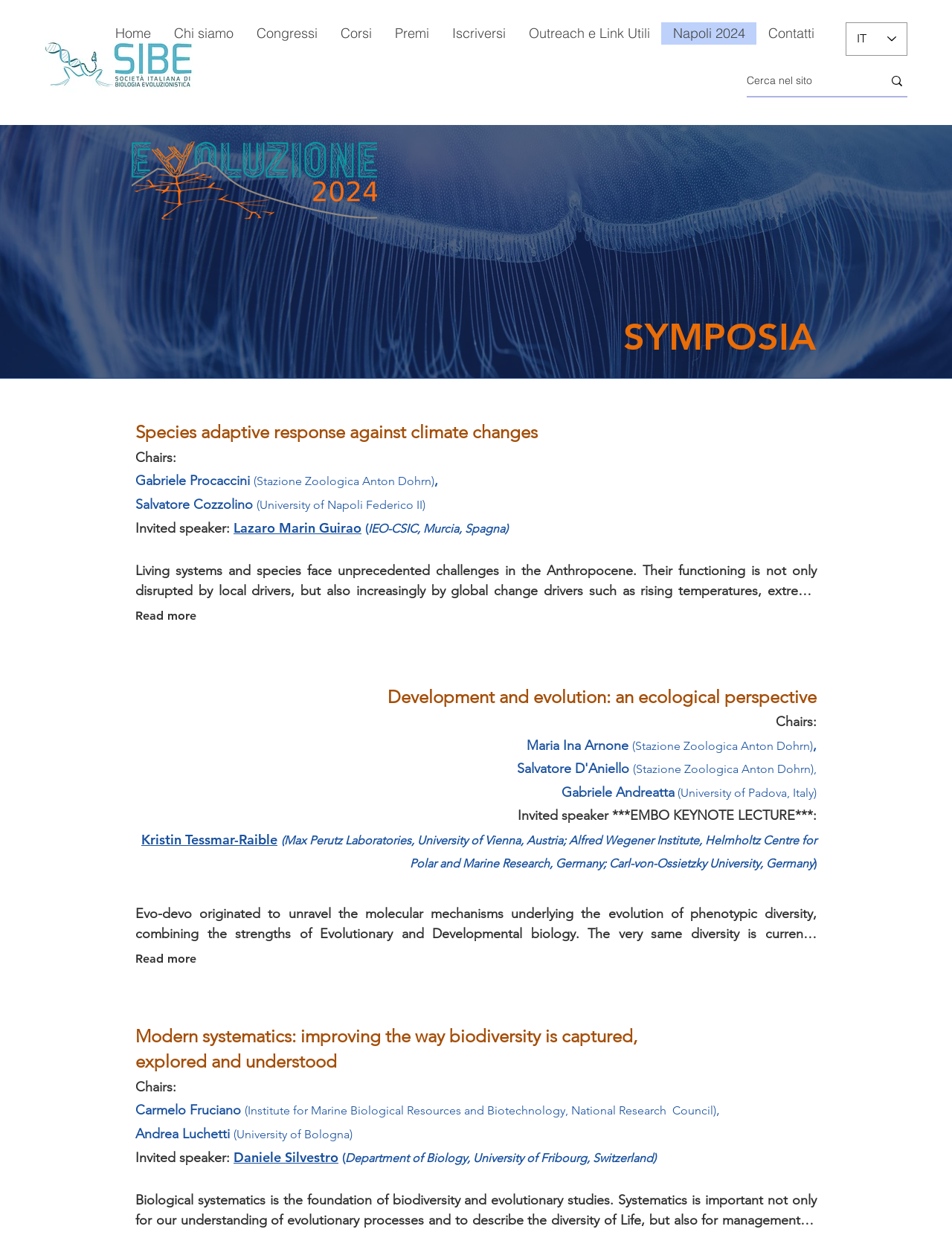Specify the bounding box coordinates of the area that needs to be clicked to achieve the following instruction: "Search for something in the site".

[0.784, 0.053, 0.904, 0.078]